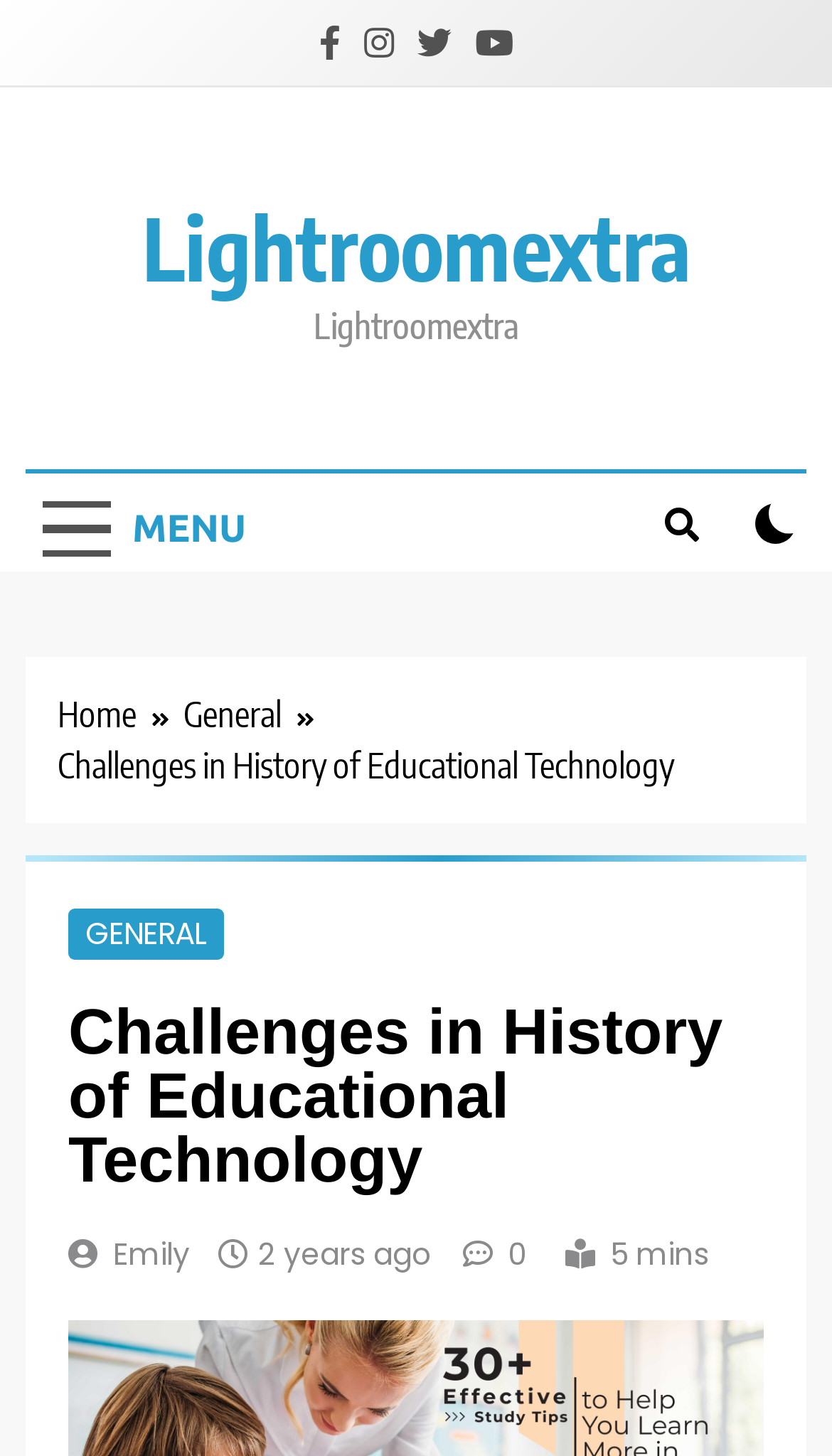Can you find and provide the main heading text of this webpage?

Challenges in History of Educational Technology